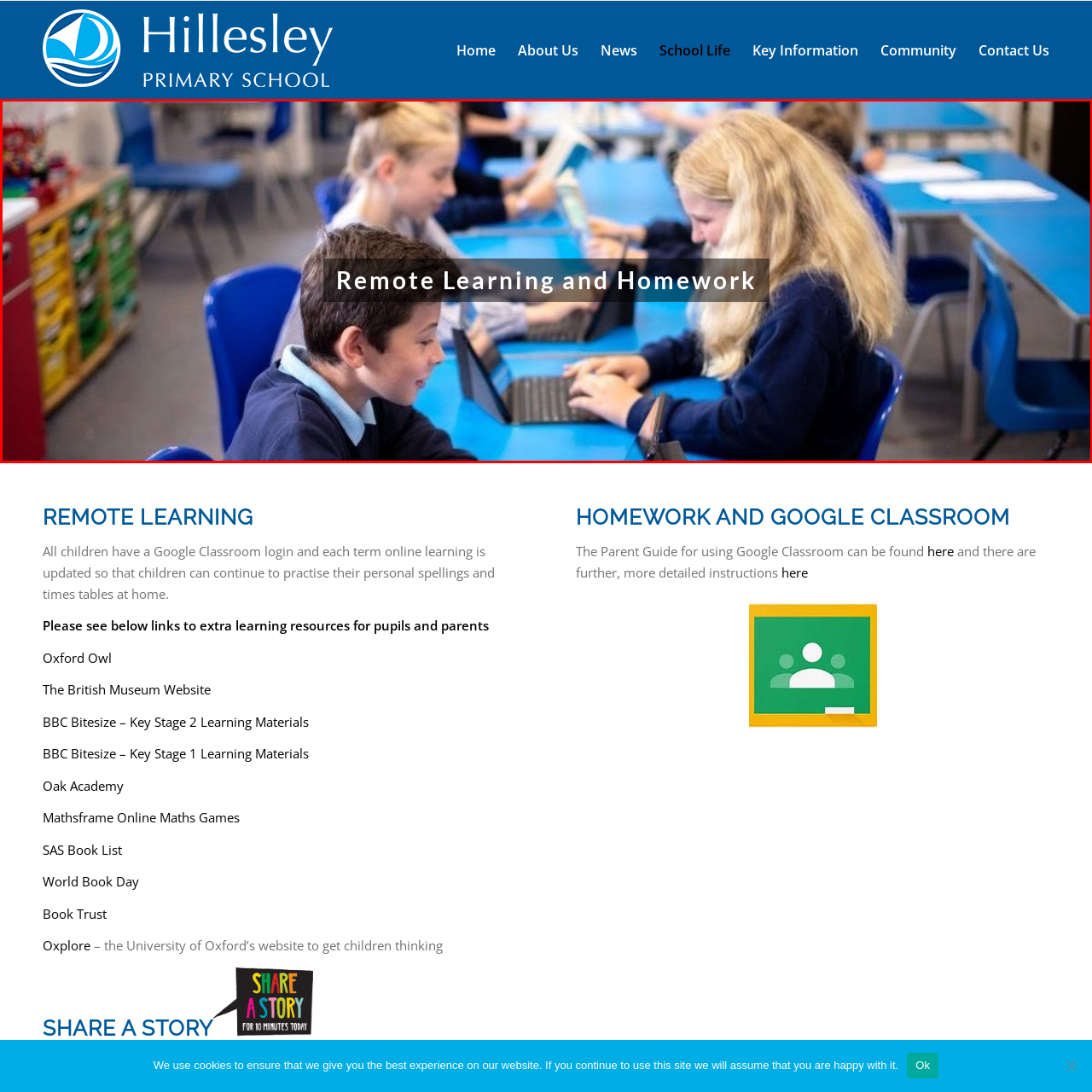Direct your attention to the image within the red boundary, What is the atmosphere of the classroom?
 Respond with a single word or phrase.

Vibrant and interactive